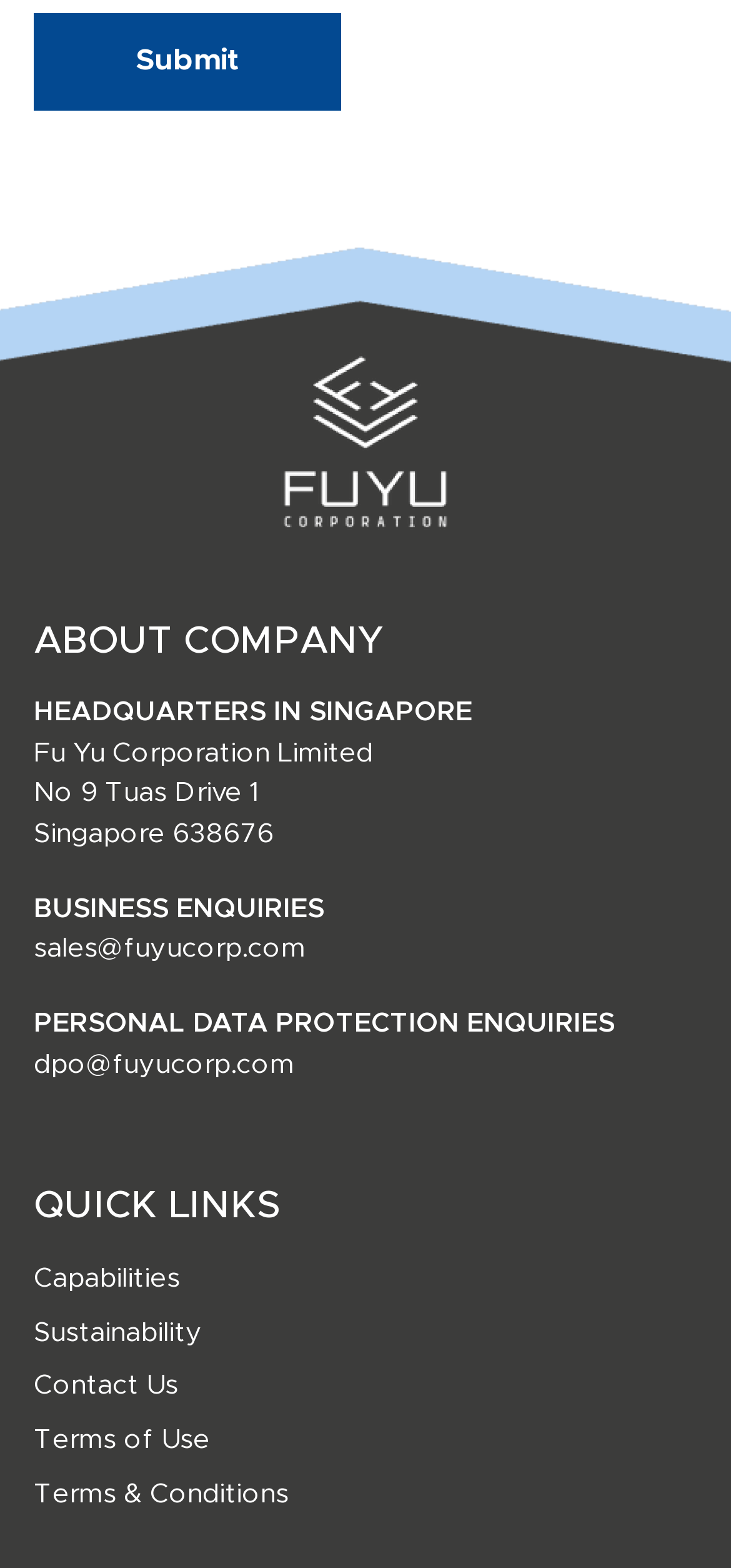Please locate the bounding box coordinates of the element that needs to be clicked to achieve the following instruction: "View the company's capabilities". The coordinates should be four float numbers between 0 and 1, i.e., [left, top, right, bottom].

[0.046, 0.803, 0.954, 0.829]